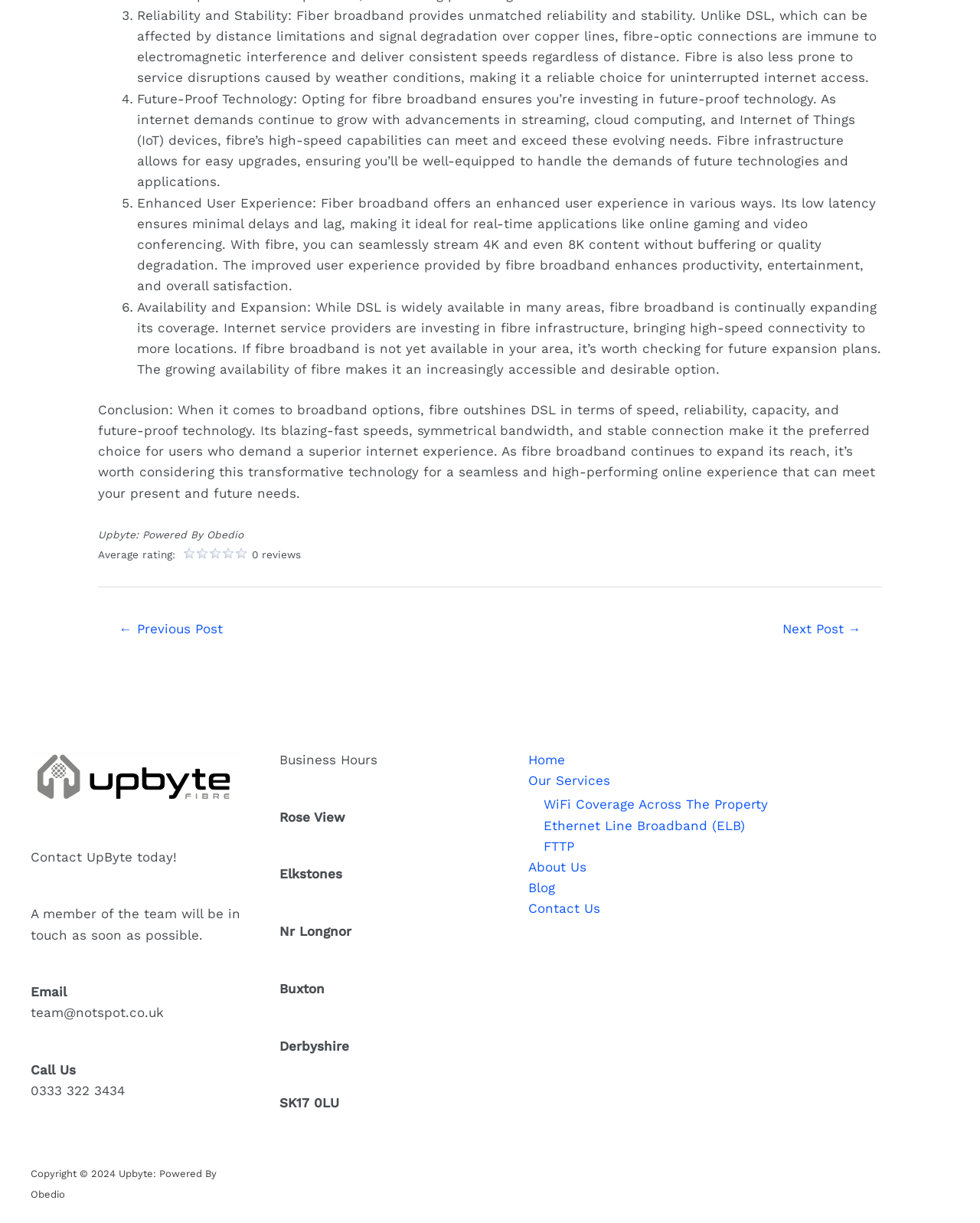Could you please study the image and provide a detailed answer to the question:
What is the benefit of fiber broadband for online gaming?

The webpage states that fiber broadband offers an enhanced user experience, including low latency, making it ideal for real-time applications like online gaming. This means that users can expect minimal delays and lag while playing online games.